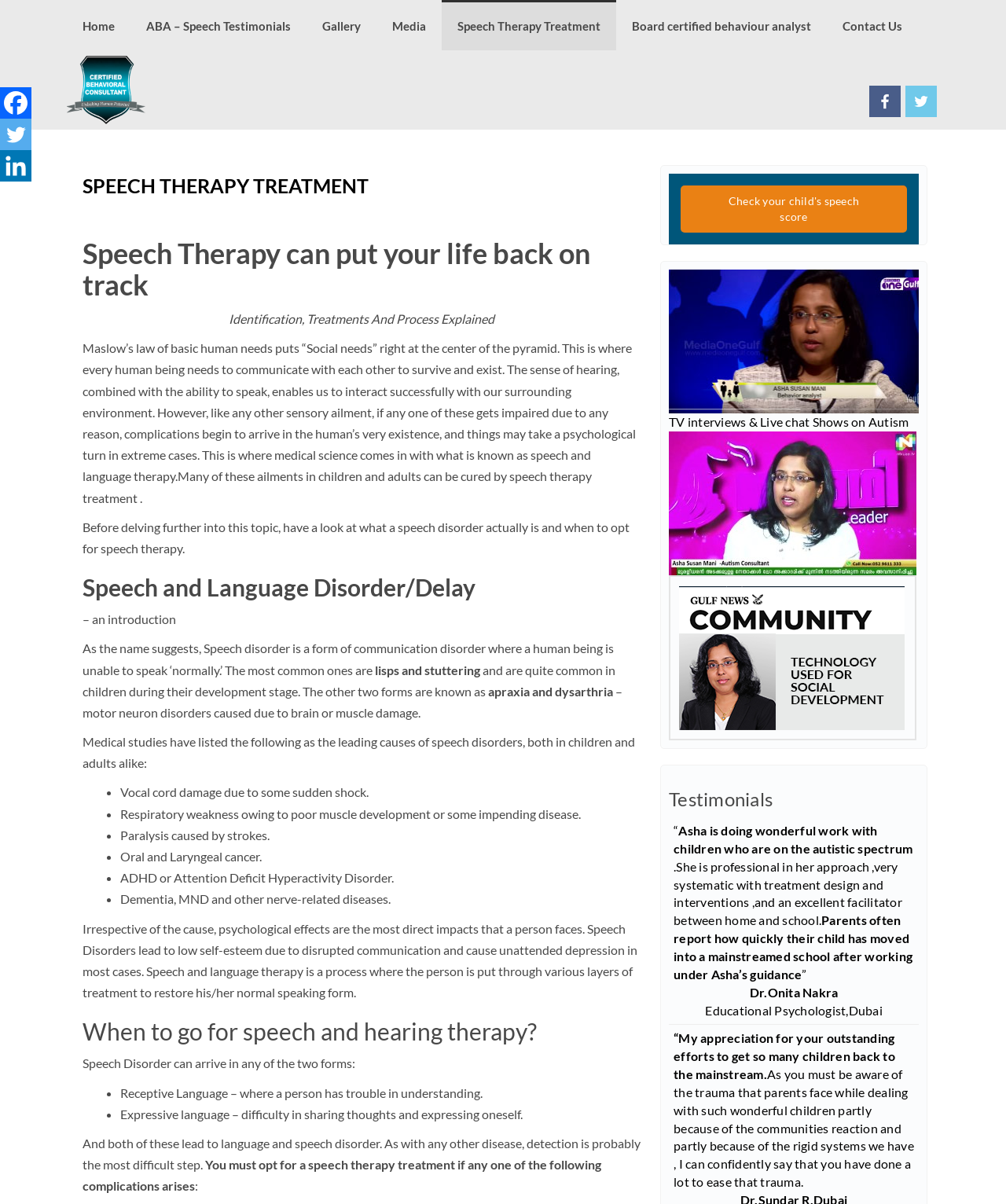What is the purpose of speech therapy?
Look at the image and provide a short answer using one word or a phrase.

To restore normal speaking form